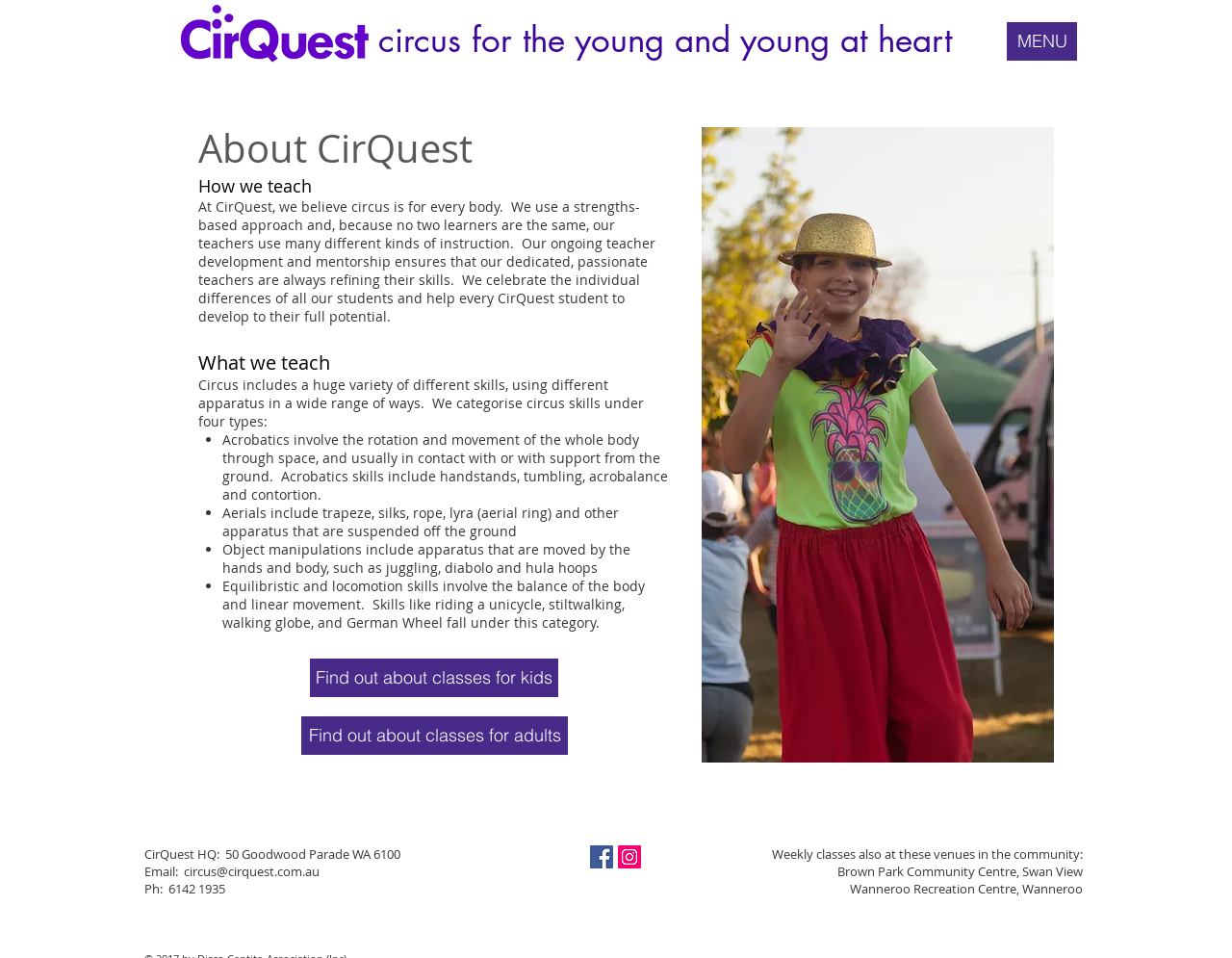Please locate and retrieve the main header text of the webpage.

circus for the young and young at heart